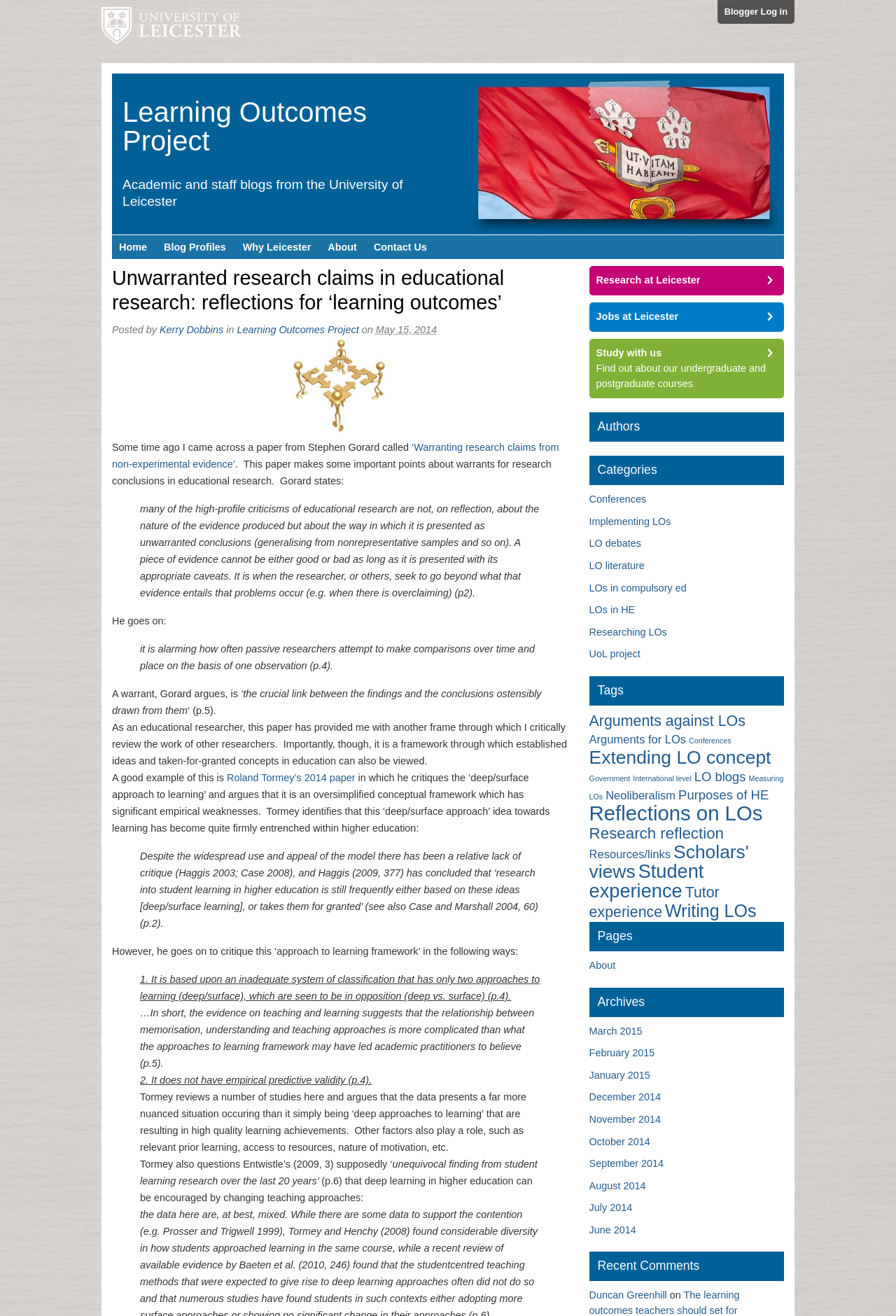Determine the bounding box coordinates for the clickable element to execute this instruction: "Explore the 'Research at Leicester' link". Provide the coordinates as four float numbers between 0 and 1, i.e., [left, top, right, bottom].

[0.665, 0.206, 0.867, 0.219]